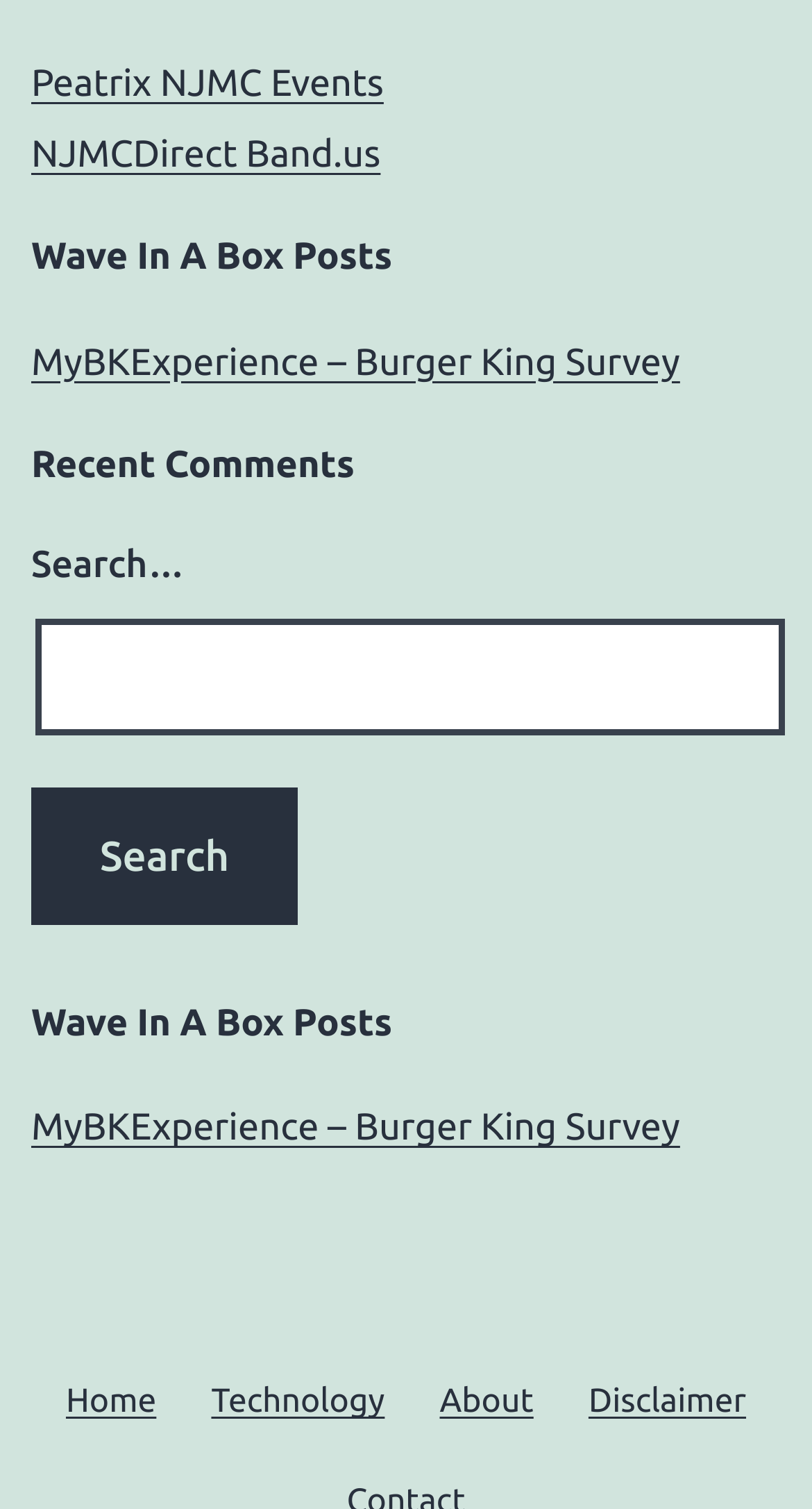Find the bounding box coordinates of the element I should click to carry out the following instruction: "Search for something".

[0.038, 0.409, 0.967, 0.488]